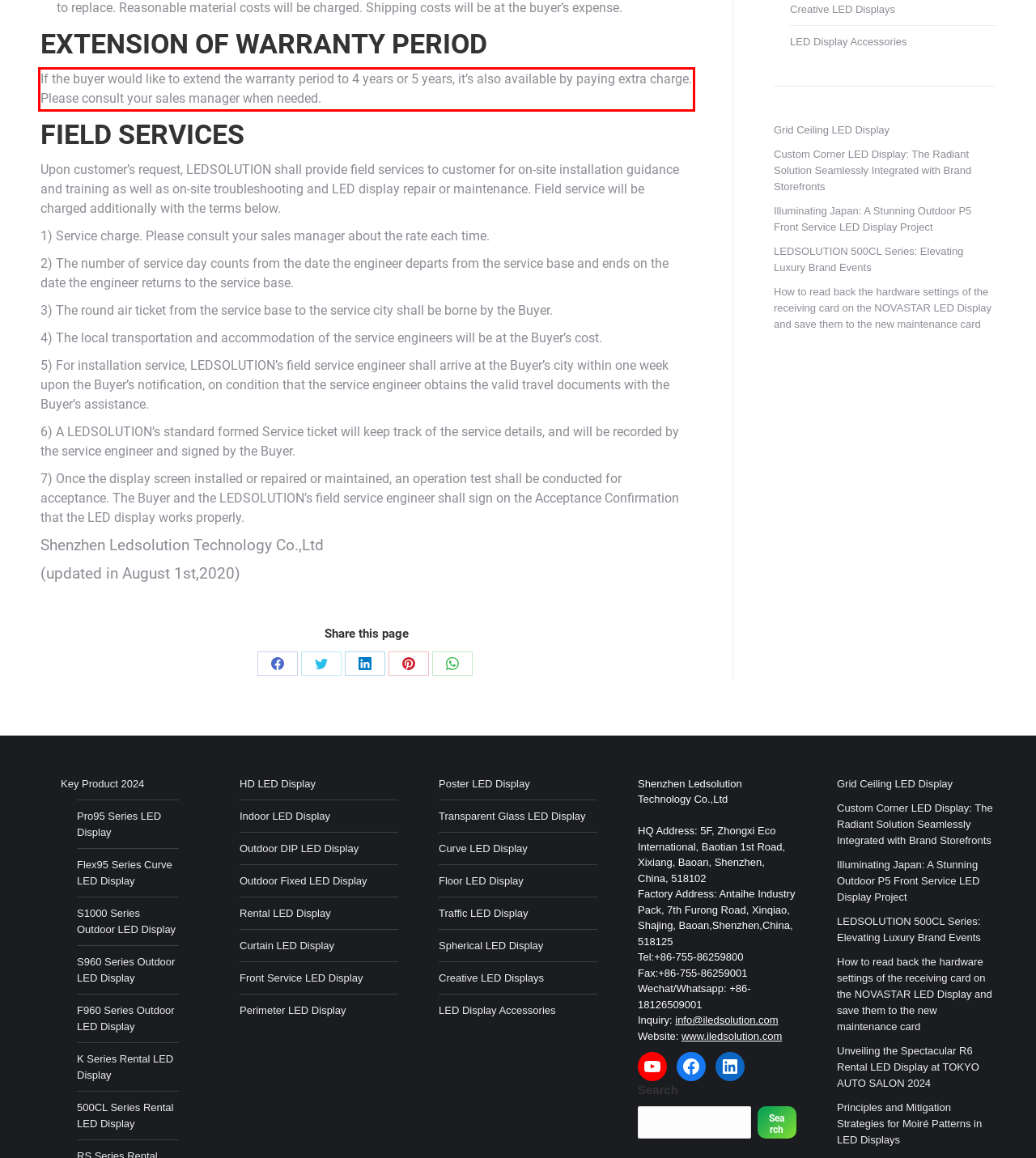Please look at the webpage screenshot and extract the text enclosed by the red bounding box.

If the buyer would like to extend the warranty period to 4 years or 5 years, it’s also available by paying extra charge. Please consult your sales manager when needed.